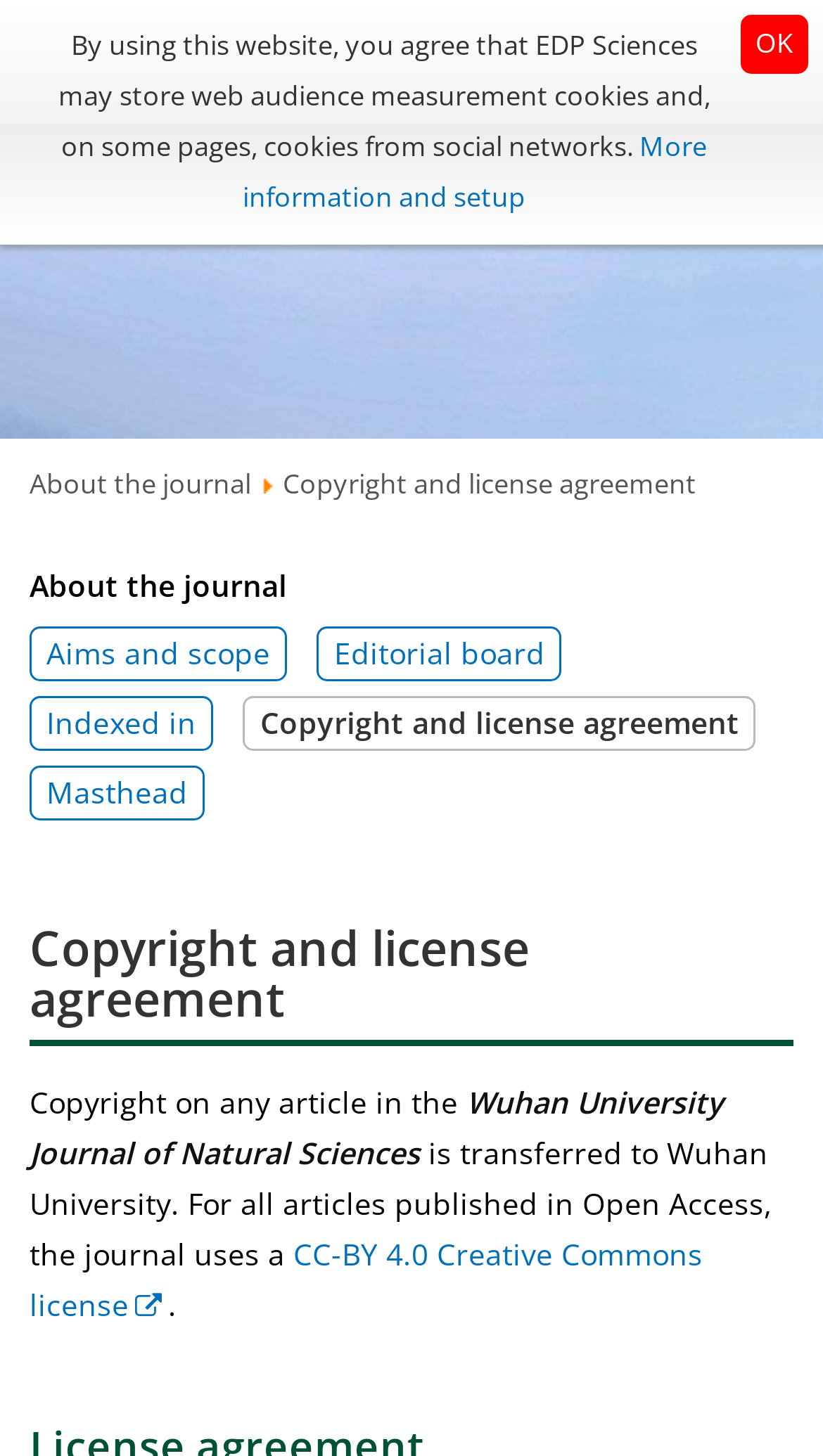Refer to the image and provide an in-depth answer to the question:
What type of license is used for Open Access articles?

The type of license used for Open Access articles can be found in the 'Copyright and license agreement' section, where it is mentioned that the journal uses a CC-BY 4.0 Creative Commons license for all articles published in Open Access.